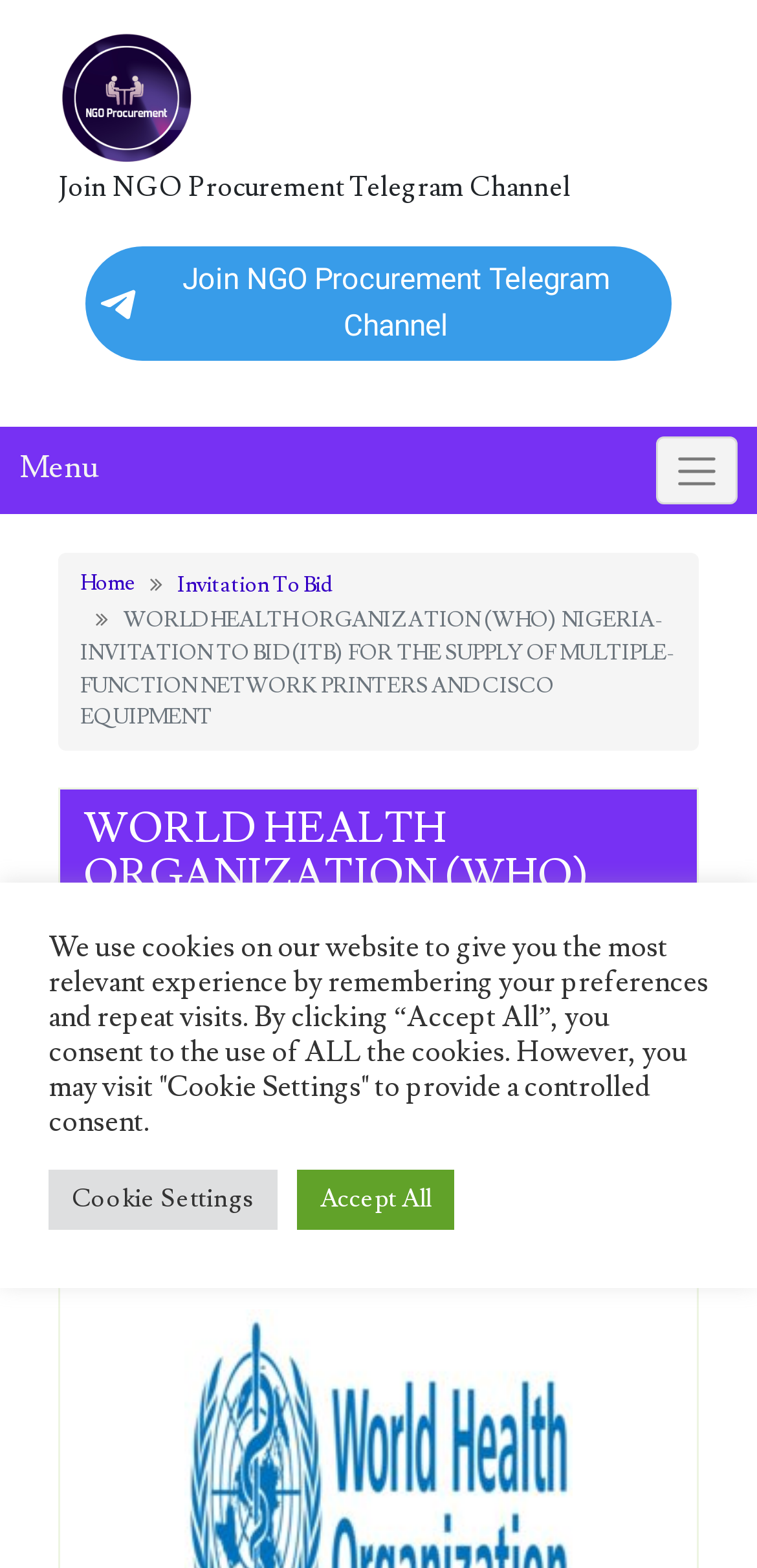Kindly determine the bounding box coordinates of the area that needs to be clicked to fulfill this instruction: "Click SuperAdmin link".

[0.105, 0.752, 0.344, 0.774]